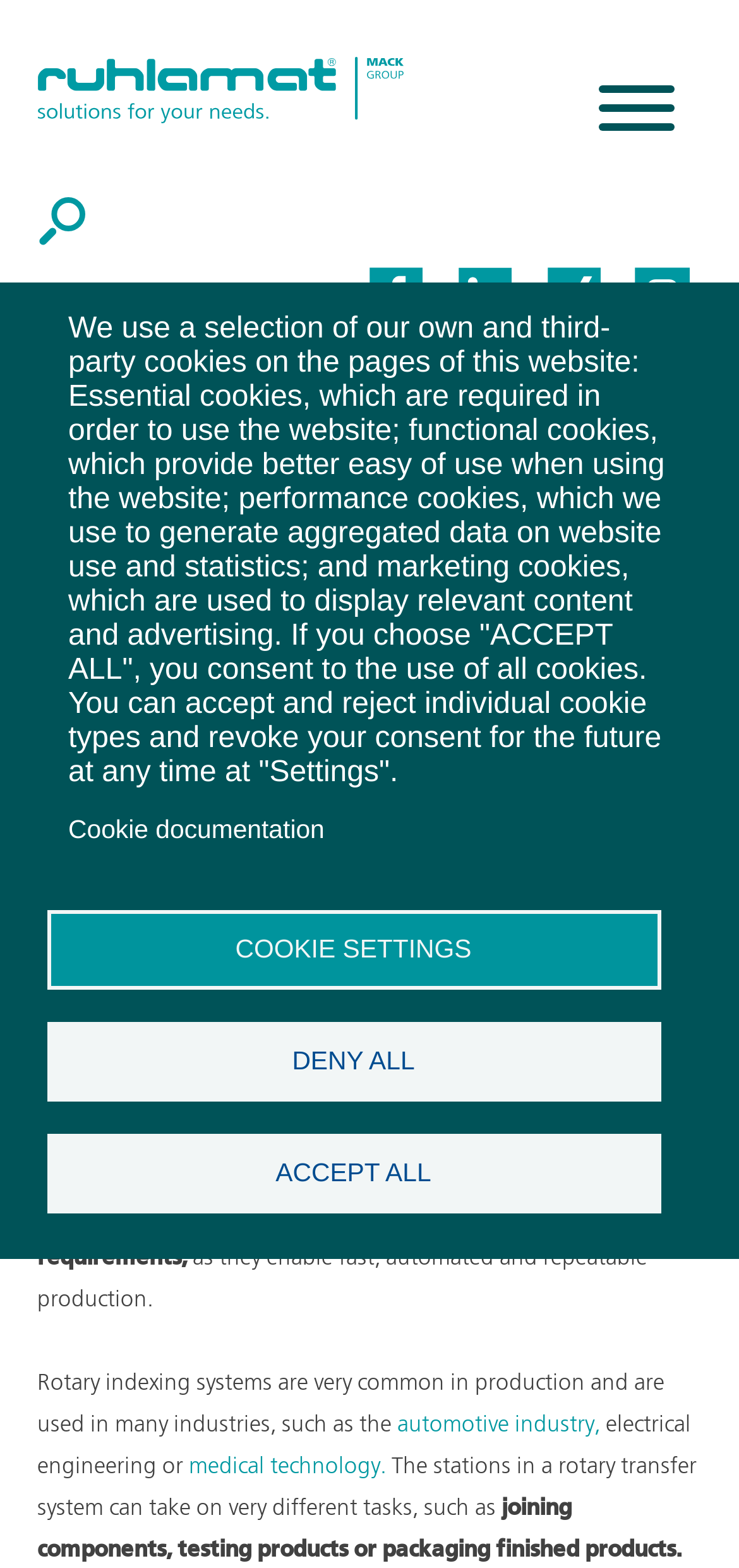Please identify the bounding box coordinates of the area that needs to be clicked to fulfill the following instruction: "Search for something."

[0.05, 0.126, 0.171, 0.163]